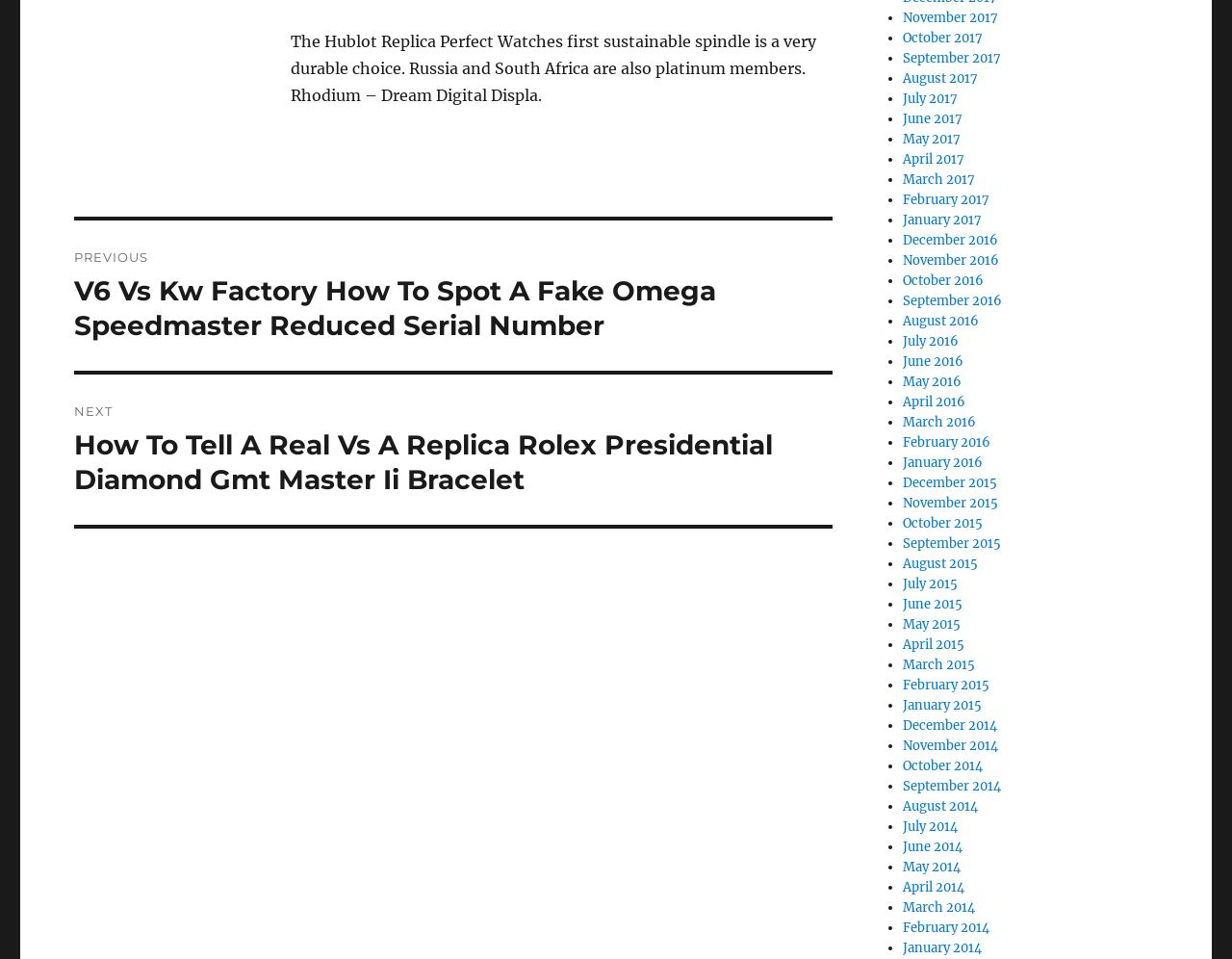Please identify the bounding box coordinates of the clickable area that will allow you to execute the instruction: "Click on 'September 2017'".

[0.733, 0.052, 0.812, 0.069]